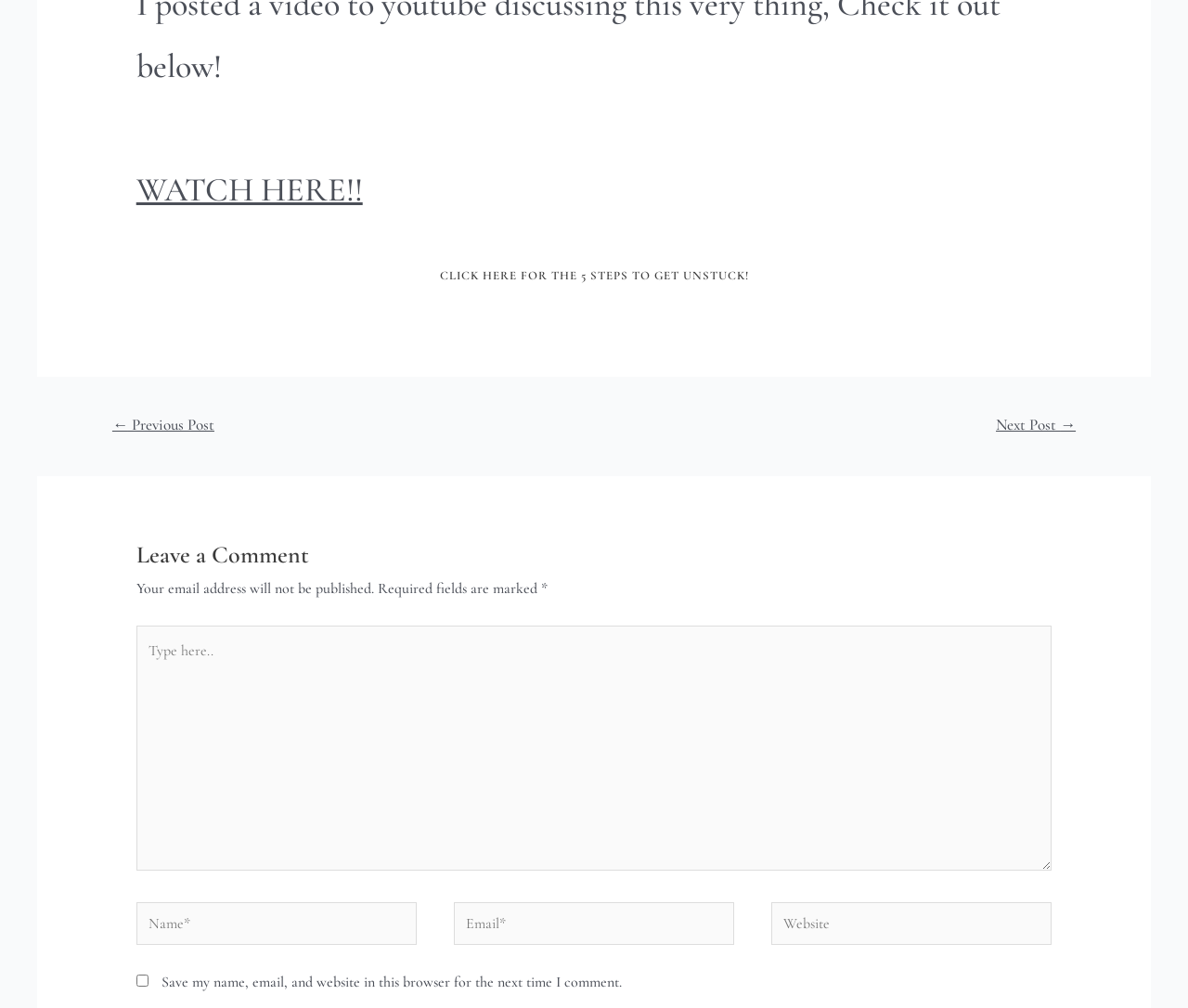Please identify the bounding box coordinates of the element that needs to be clicked to perform the following instruction: "Visit the 'DomesticatedCompanion' site".

None